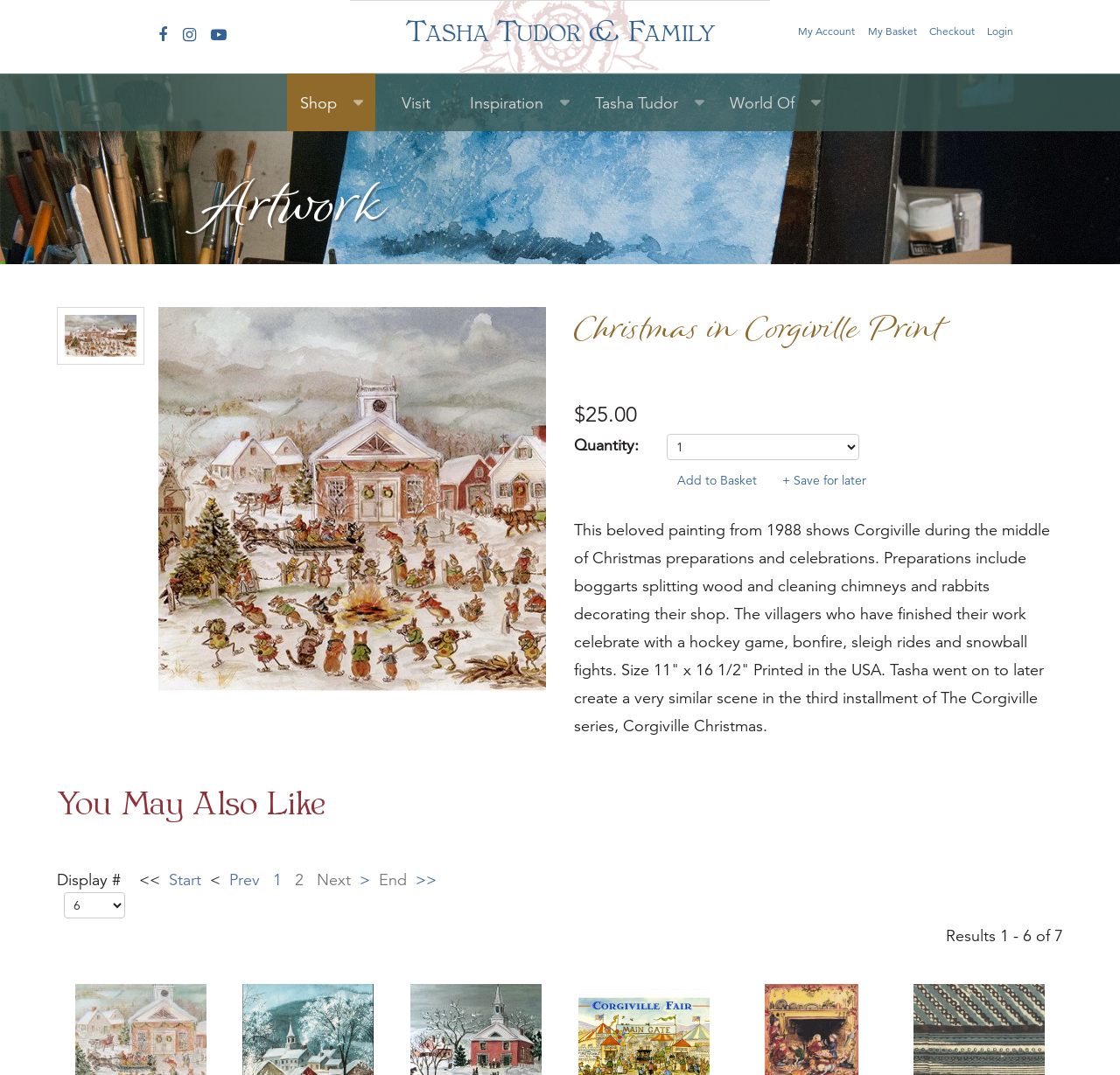Provide a single word or phrase to answer the given question: 
How many navigation links are there for pagination?

7